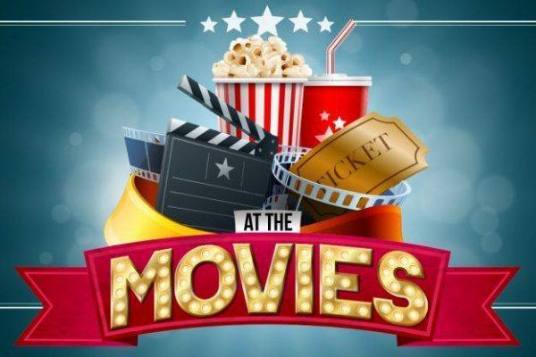Reply to the question below using a single word or brief phrase:
What is positioned prominently in the design?

Film clapperboard